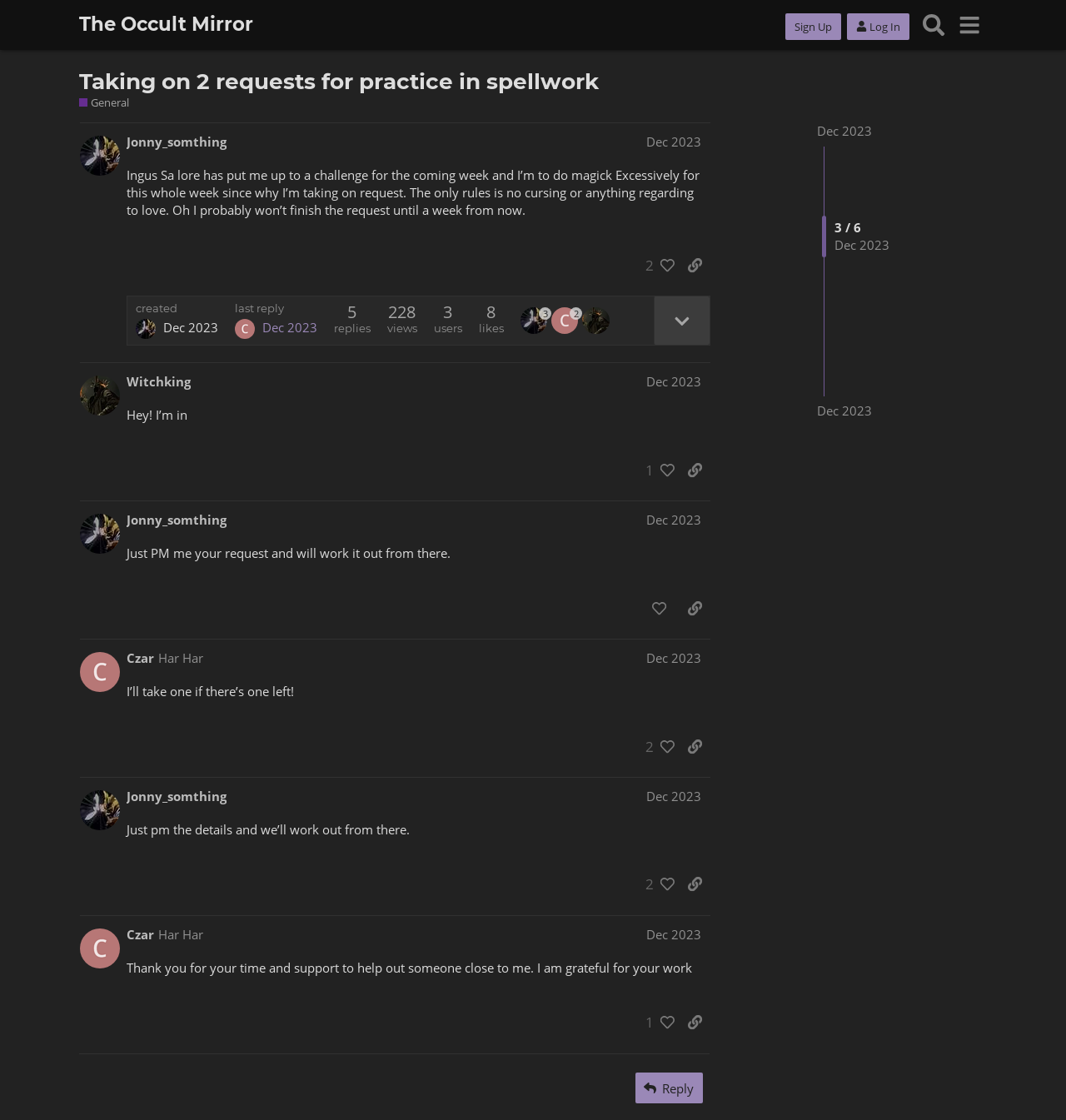What is the name of the website?
Answer the question with just one word or phrase using the image.

The Occult Mirror